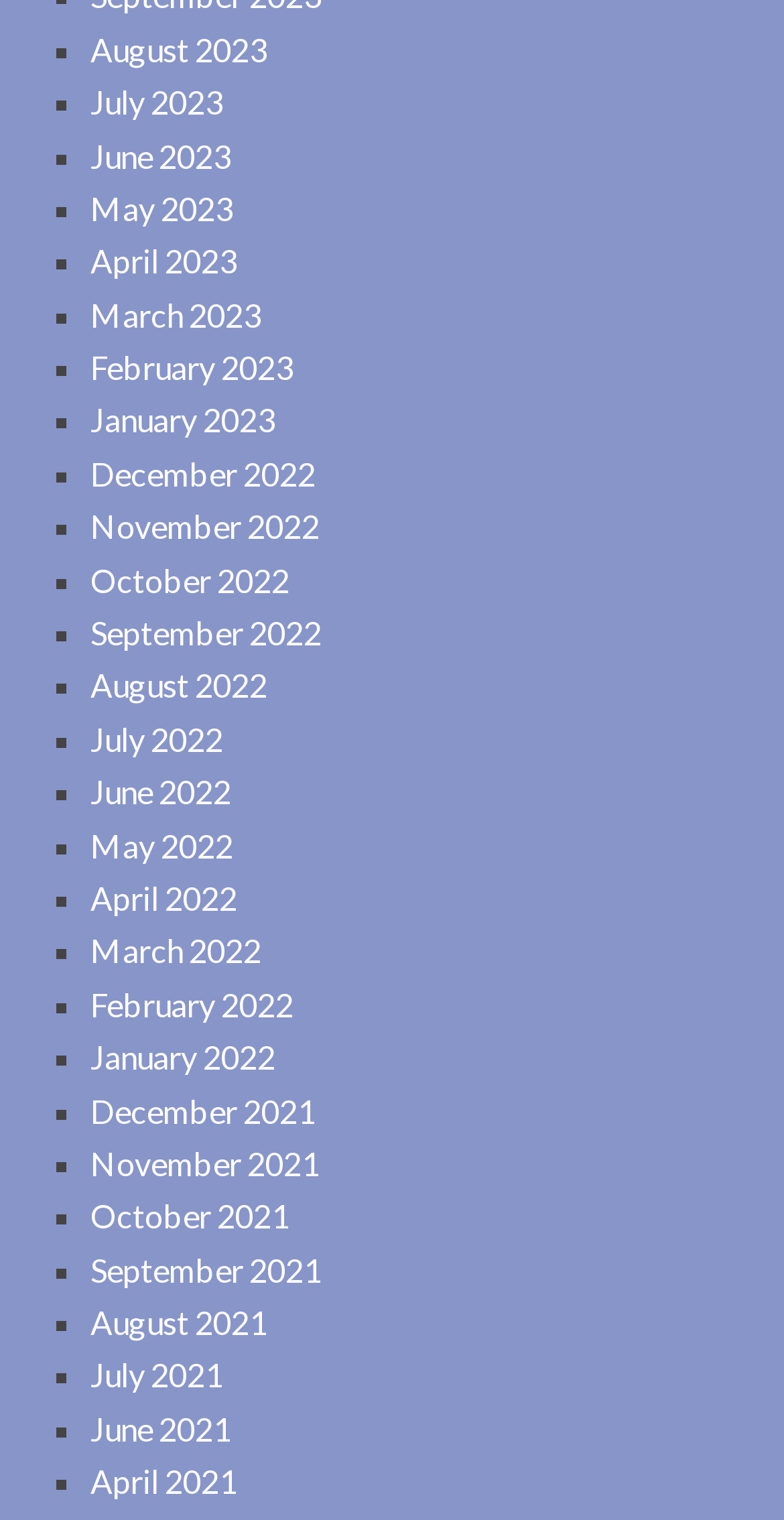Could you find the bounding box coordinates of the clickable area to complete this instruction: "View August 2023"?

[0.115, 0.019, 0.341, 0.045]